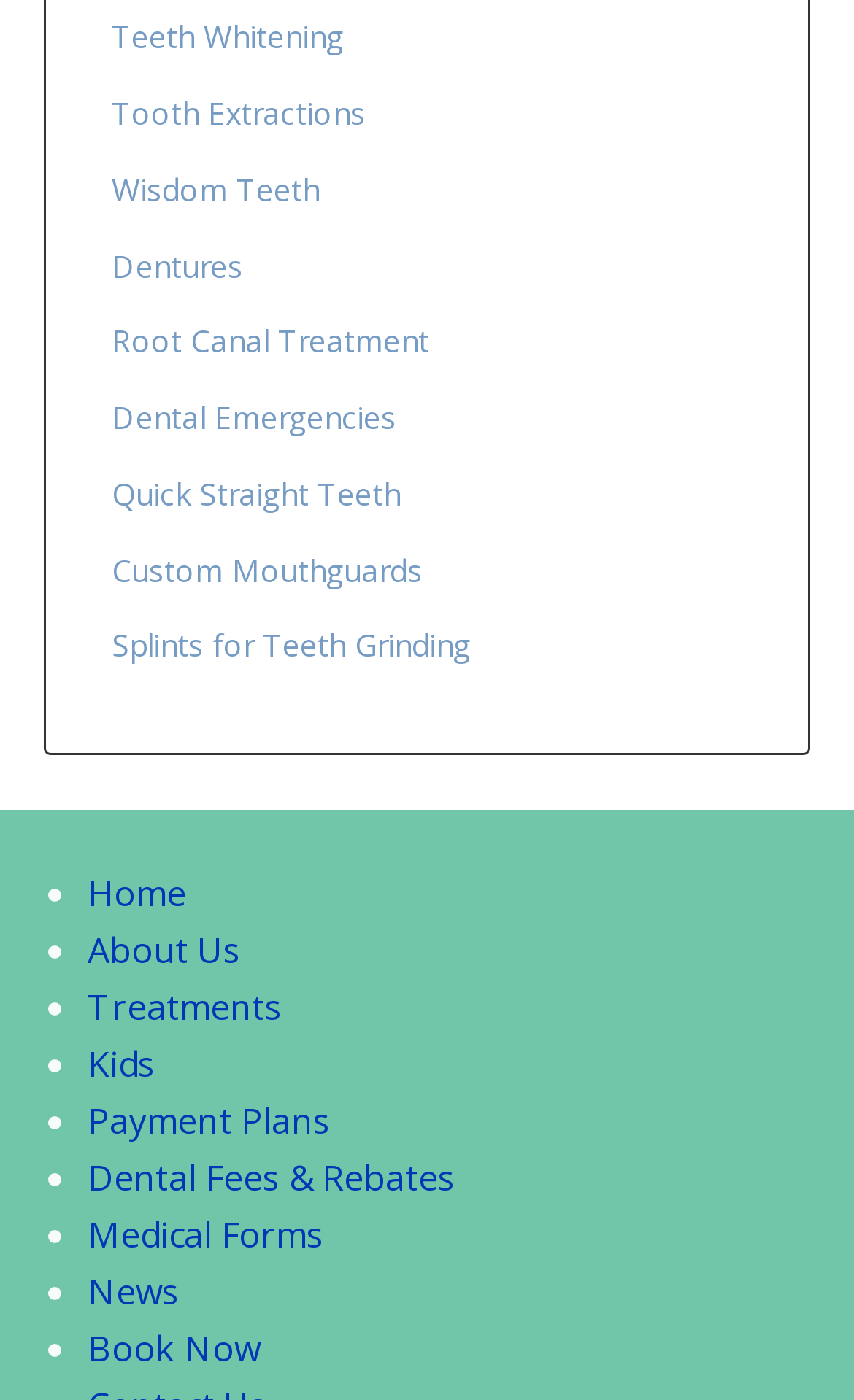Please identify the bounding box coordinates of the element I should click to complete this instruction: 'Click on Teeth Whitening'. The coordinates should be given as four float numbers between 0 and 1, like this: [left, top, right, bottom].

[0.131, 0.012, 0.403, 0.041]